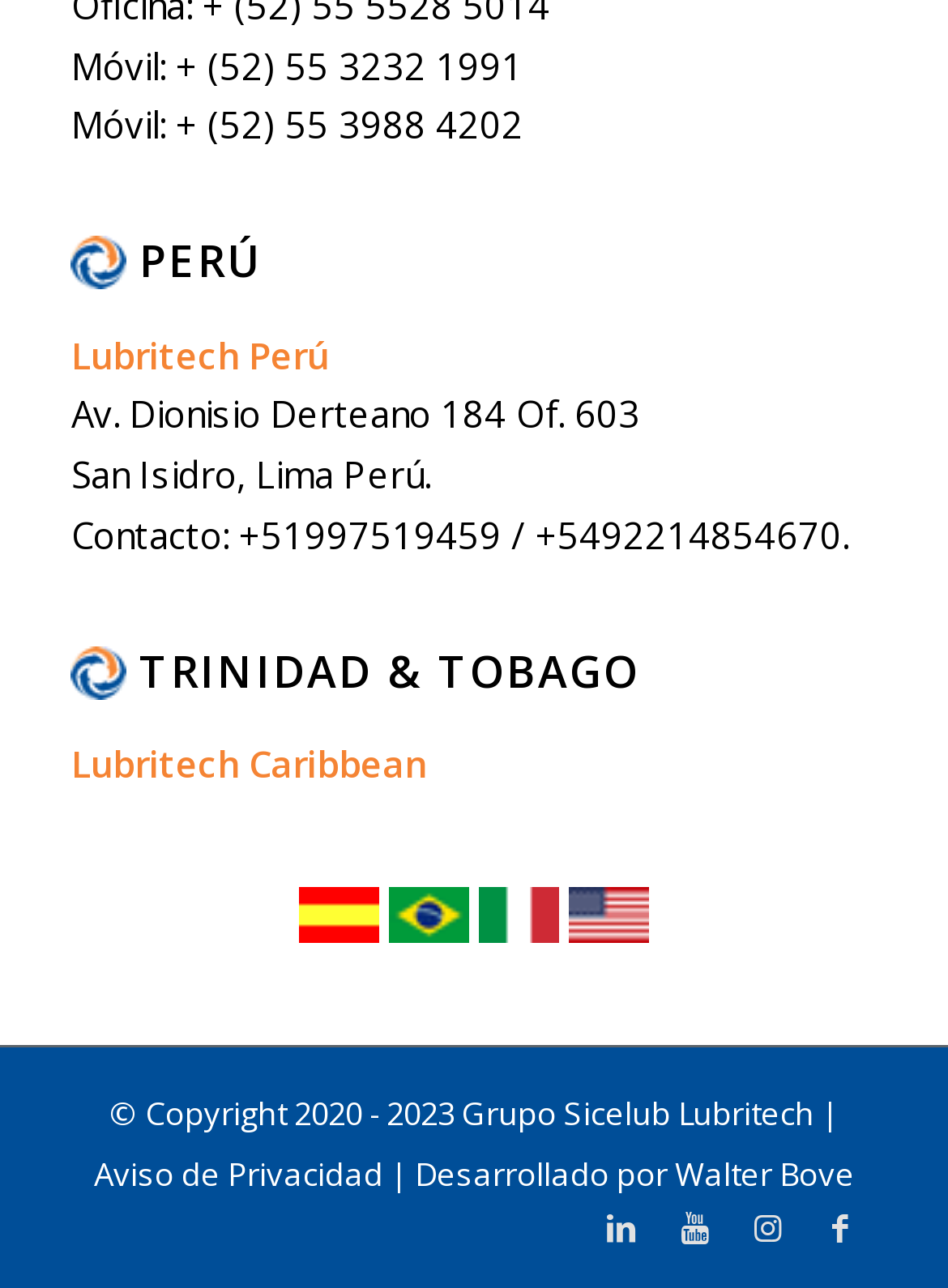Using the information in the image, give a comprehensive answer to the question: 
How many phone numbers are listed?

I counted the number of phone numbers listed on the webpage, which are + (52) 55 3232 1991, + (52) 55 3988 4202, +51997519459, and +5492214854670.